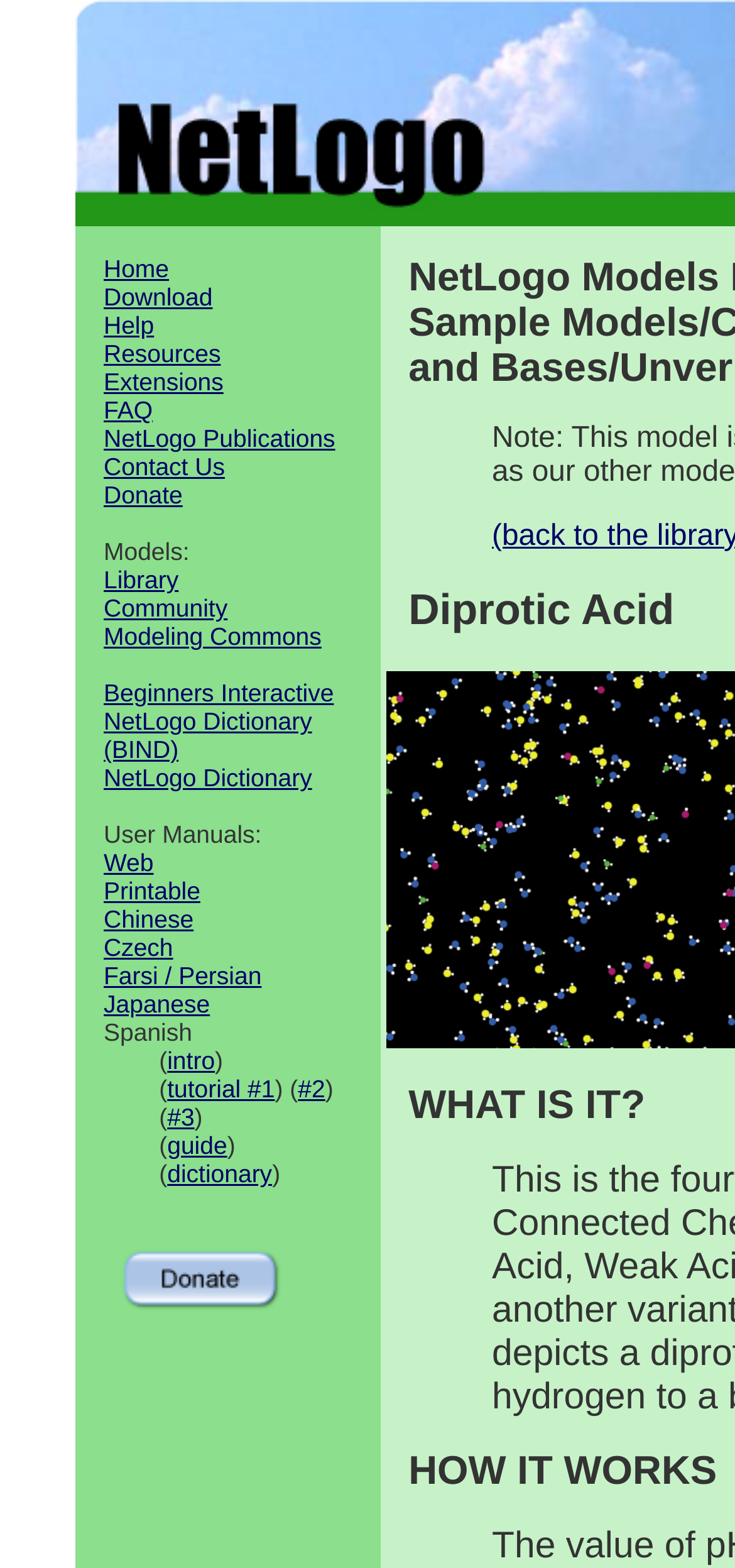Determine the bounding box coordinates of the clickable element to achieve the following action: 'Click on the 'Home' link'. Provide the coordinates as four float values between 0 and 1, formatted as [left, top, right, bottom].

[0.141, 0.162, 0.23, 0.18]